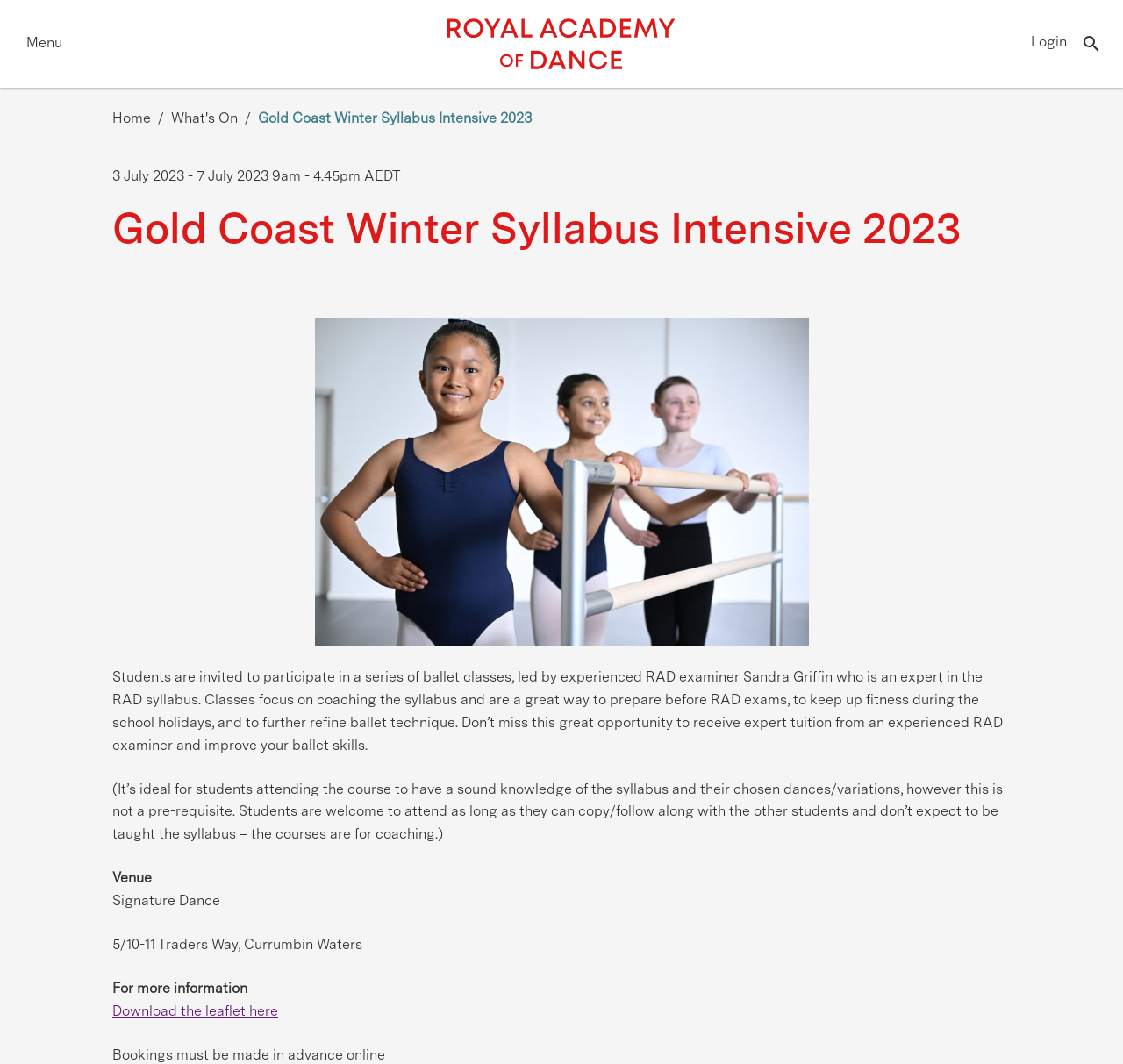What is the date of the Gold Coast Winter Syllabus Intensive 2023?
Refer to the image and give a detailed response to the question.

I found the answer by looking at the static text element that contains the date information, which is '3 July 2023 - 7 July 2023 9am - 4.45pm AEDT'.